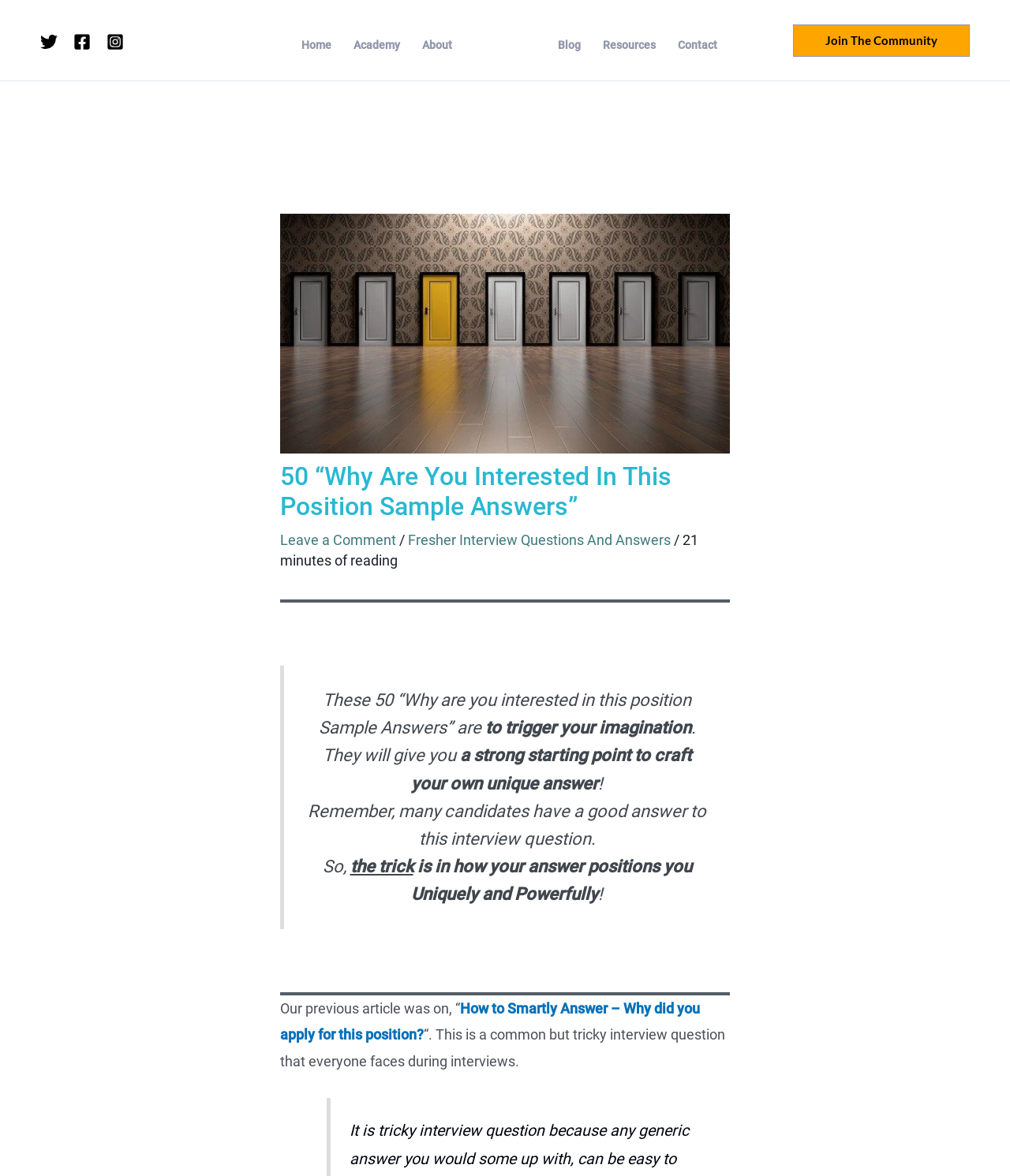Locate the bounding box of the UI element described by: "Leave a Comment" in the given webpage screenshot.

[0.277, 0.452, 0.392, 0.466]